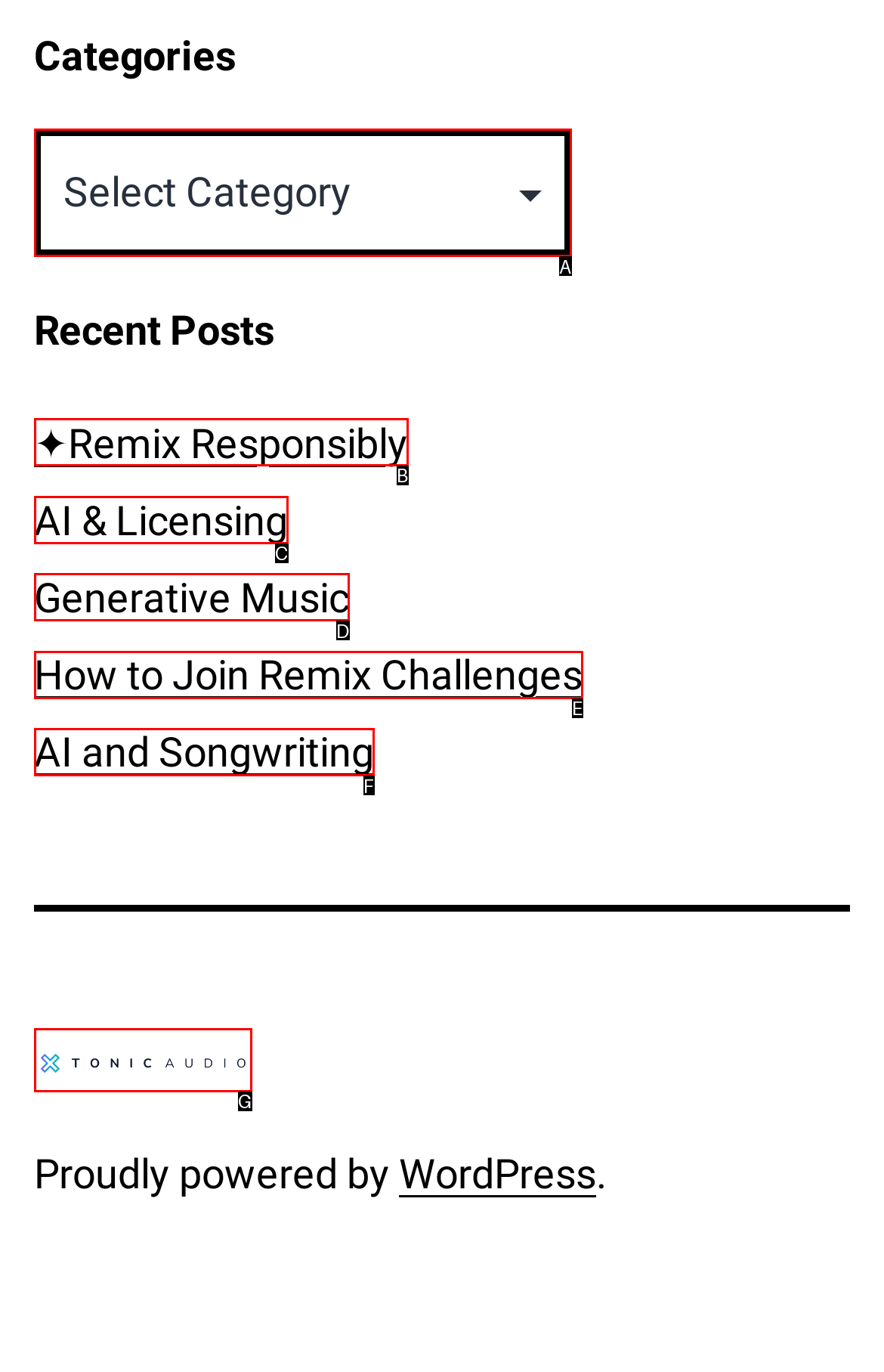Select the letter from the given choices that aligns best with the description: AI & Licensing. Reply with the specific letter only.

C